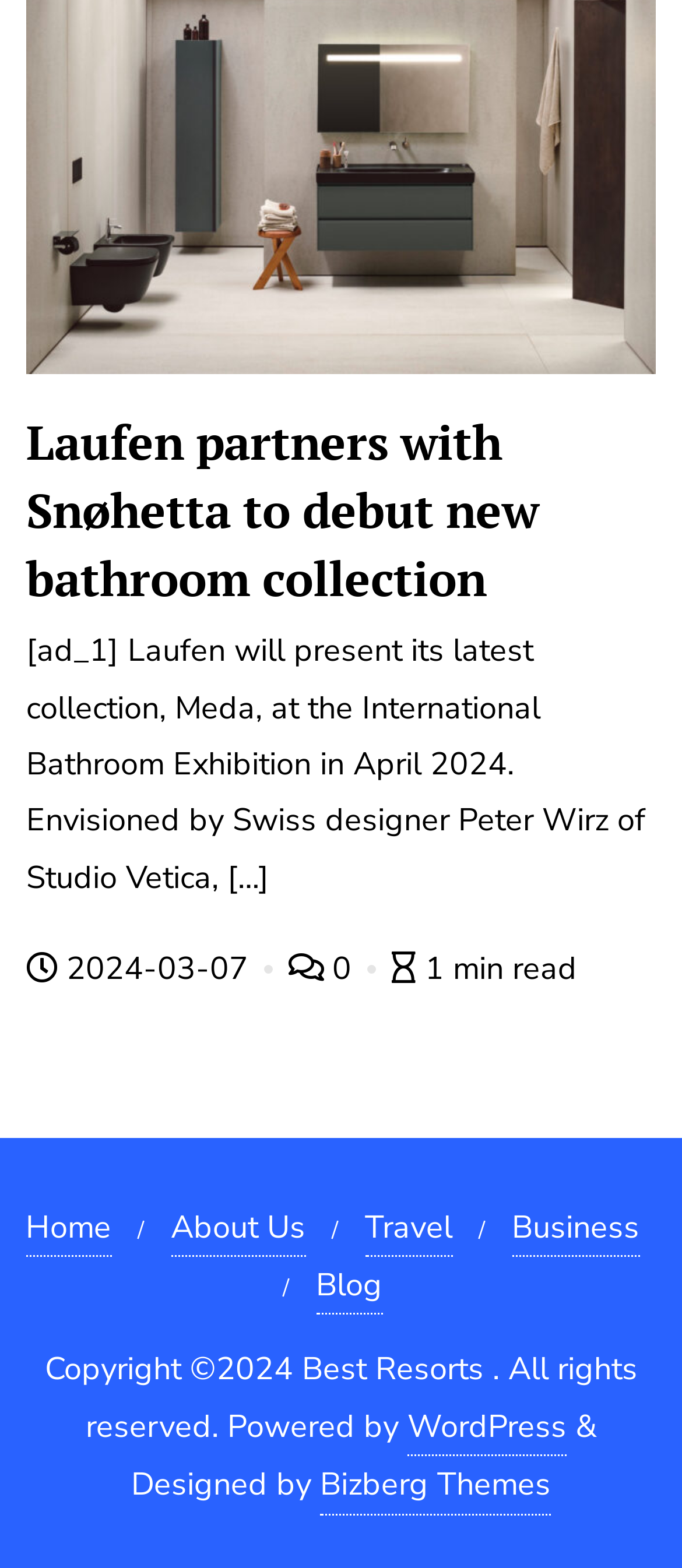Provide the bounding box coordinates for the UI element described in this sentence: "Home". The coordinates should be four float values between 0 and 1, i.e., [left, top, right, bottom].

[0.037, 0.764, 0.163, 0.802]